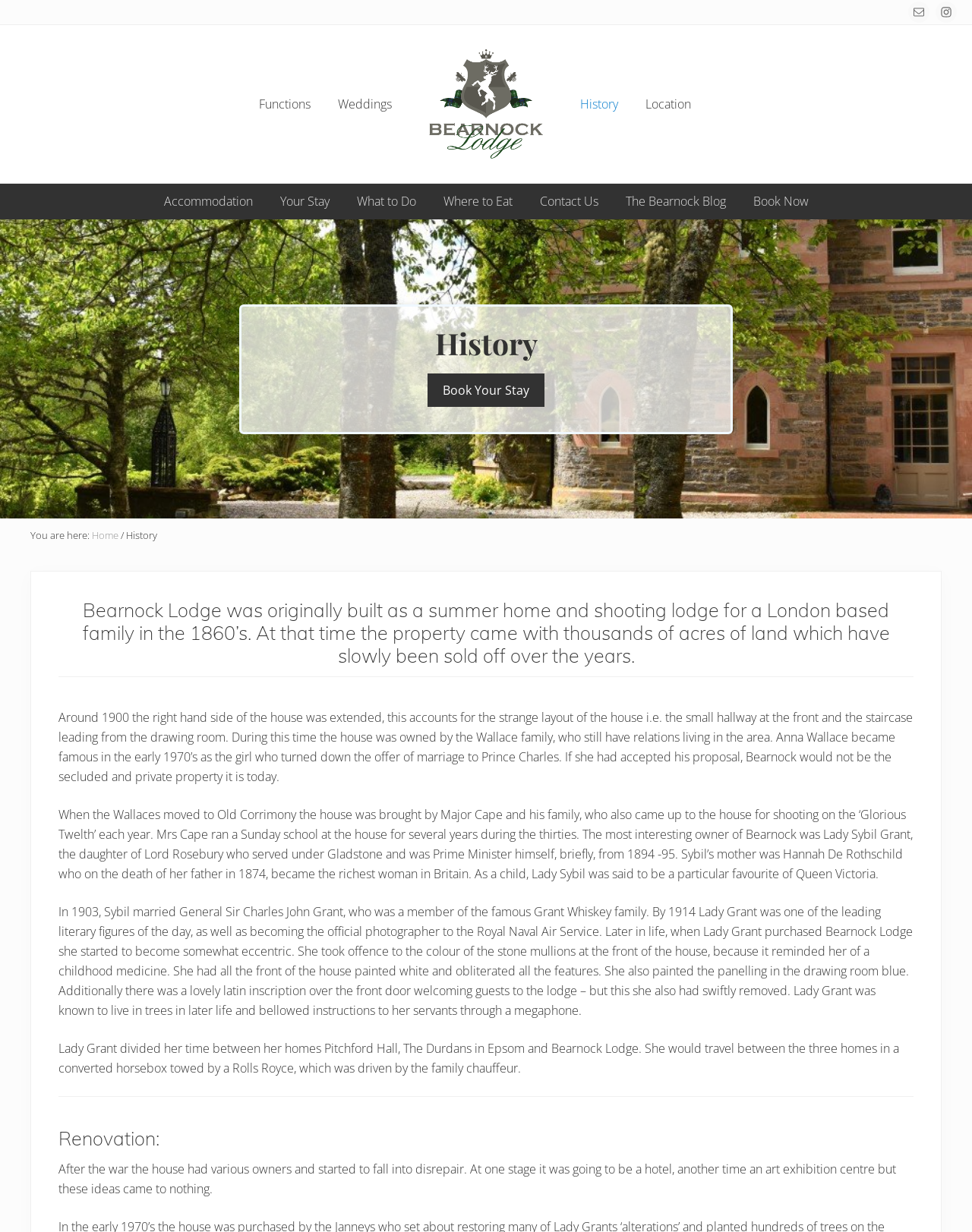How many links are there in the main navigation?
Provide a detailed and well-explained answer to the question.

The main navigation is represented by the element with the role 'navigation' and the label 'Main'. It contains 9 links: 'Accommodation', 'Your Stay', 'What to Do', 'Where to Eat', 'Contact Us', 'The Bearnock Blog', 'Book Now', 'Functions', and 'Weddings'.